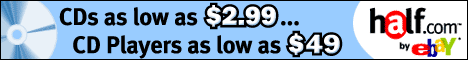Based on the image, please respond to the question with as much detail as possible:
What is the shape of the graphic accompanying the text?

The caption describes the graphic as 'a graphic of a disc' which suggests that the shape of the graphic is a disc.